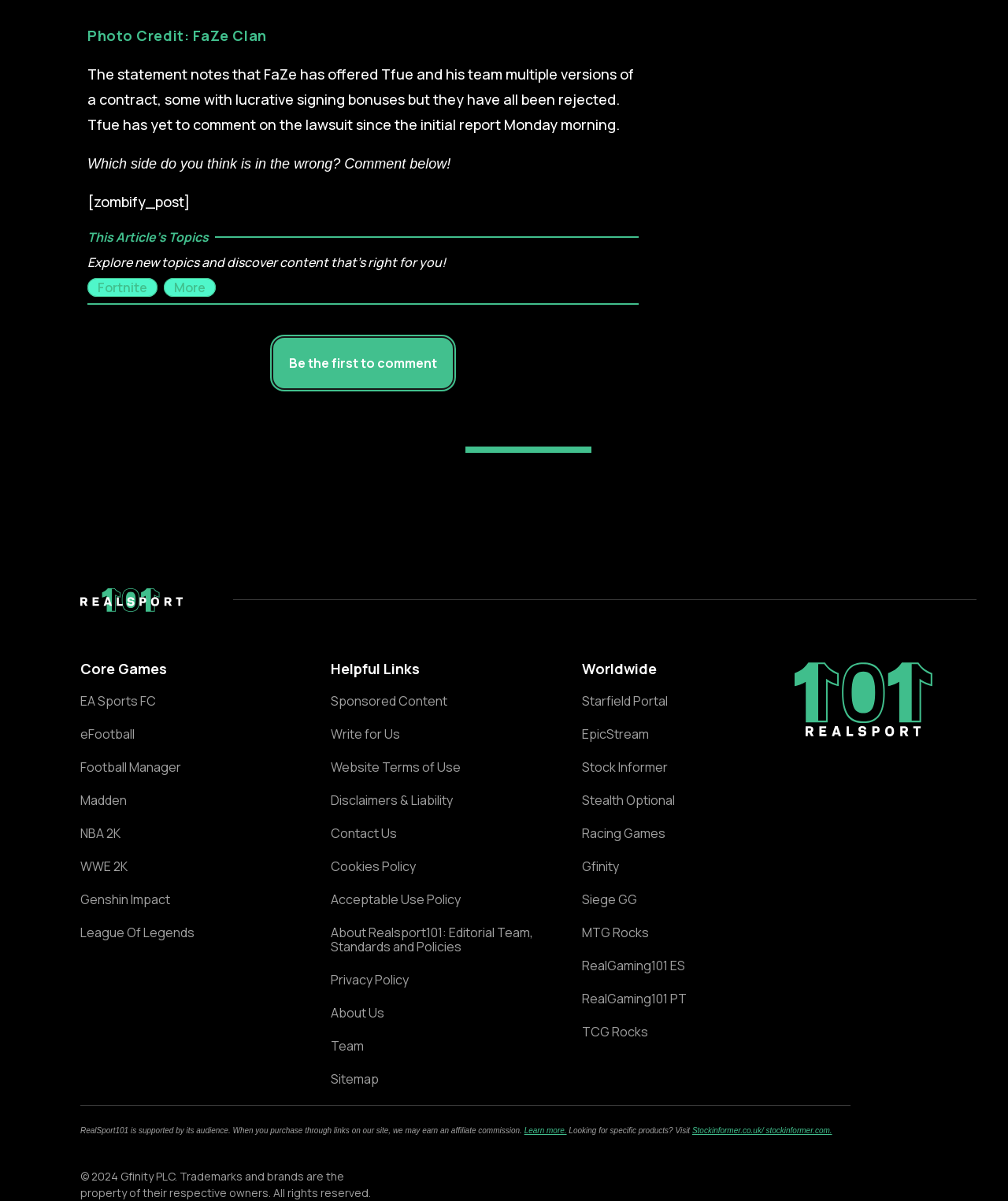Please identify the bounding box coordinates of the clickable area that will allow you to execute the instruction: "Visit the EA Sports FC page".

[0.08, 0.62, 0.291, 0.632]